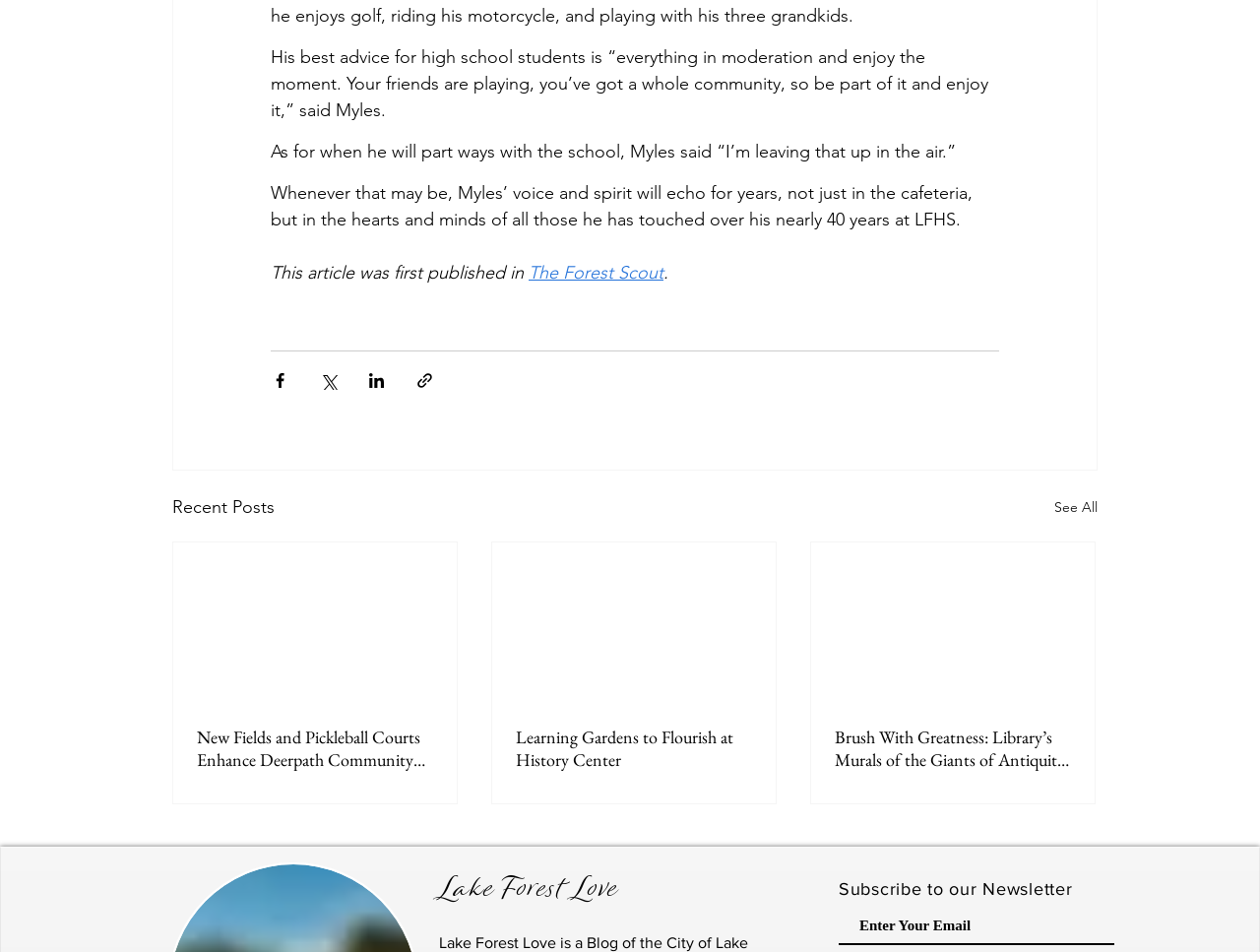Using the provided element description: "See All", determine the bounding box coordinates of the corresponding UI element in the screenshot.

[0.837, 0.518, 0.871, 0.548]